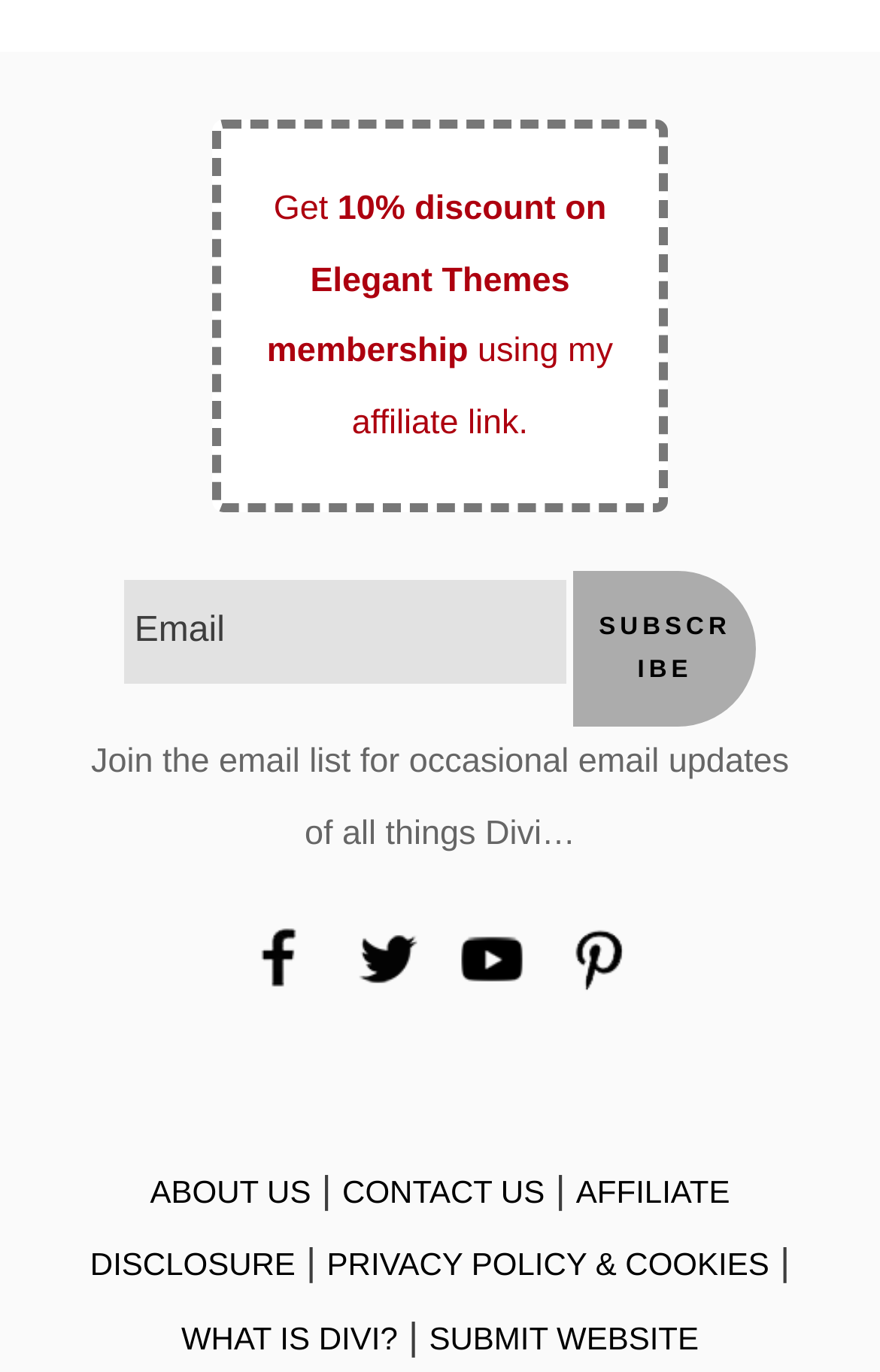Please locate the clickable area by providing the bounding box coordinates to follow this instruction: "Read about what is Divi".

[0.206, 0.962, 0.452, 0.988]